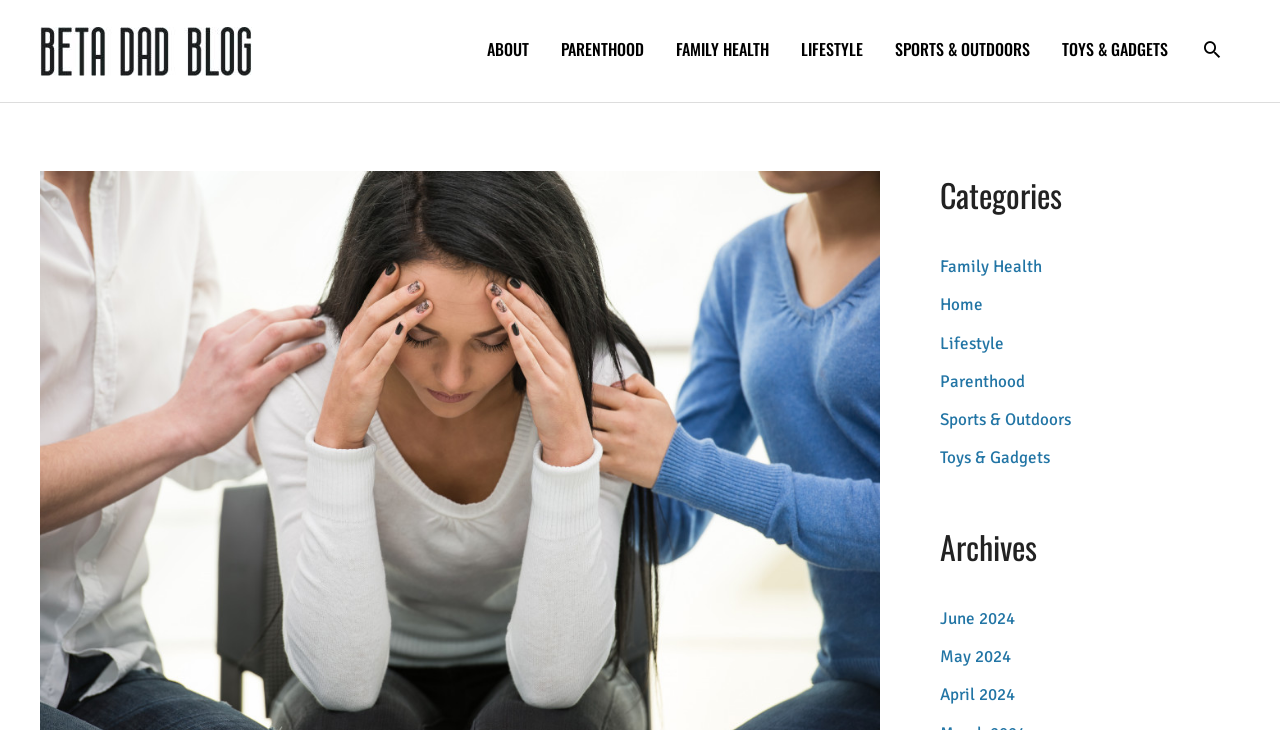Determine the heading of the webpage and extract its text content.

6 Tips for Helping Your Child Suffering From Substance Abuse